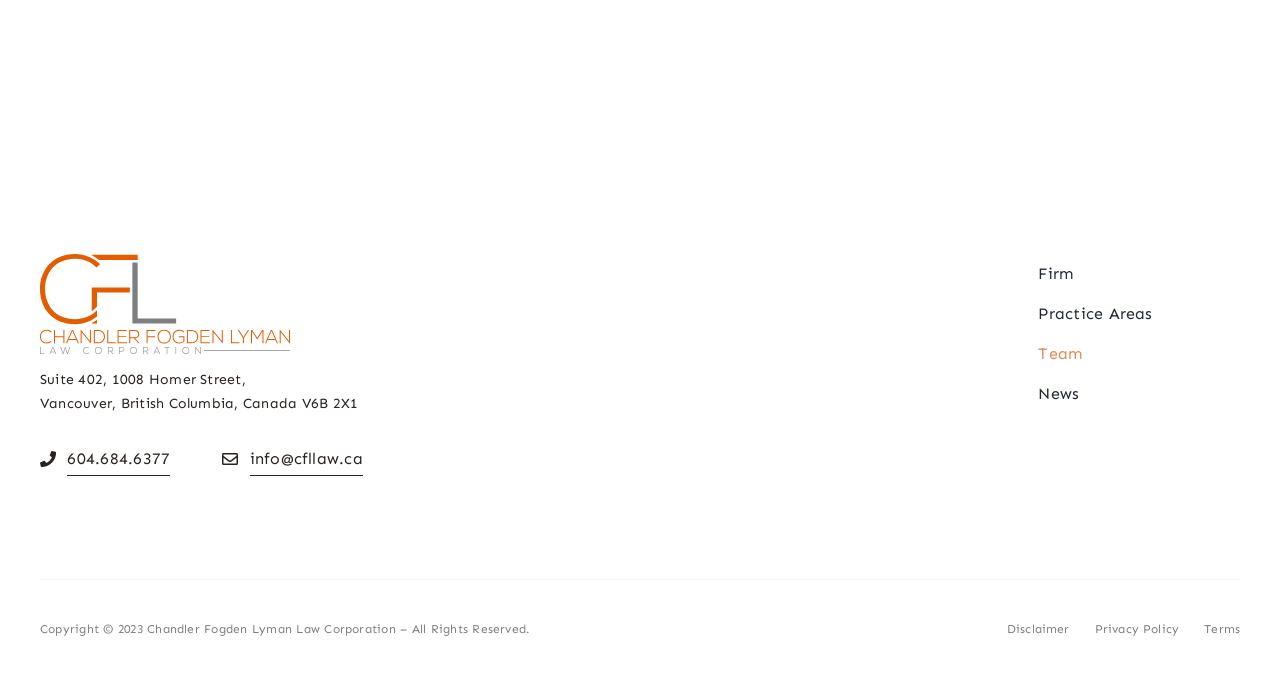Refer to the element description Firm and identify the corresponding bounding box in the screenshot. Format the coordinates as (top-left x, top-left y, bottom-right x, bottom-right y) with values in the range of 0 to 1.

[0.811, 0.375, 0.969, 0.433]